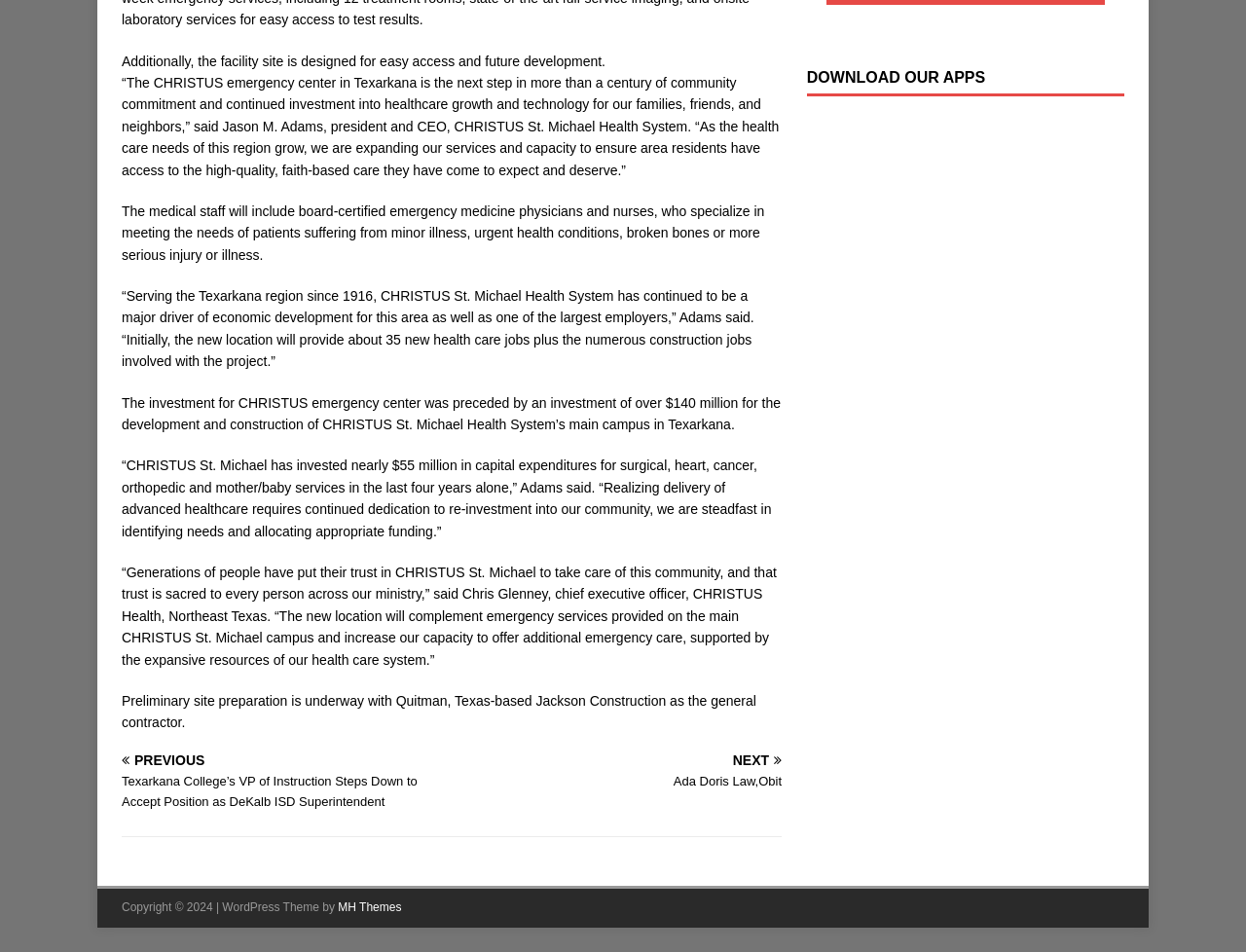Determine the bounding box coordinates for the HTML element mentioned in the following description: "MH Themes". The coordinates should be a list of four floats ranging from 0 to 1, represented as [left, top, right, bottom].

[0.271, 0.946, 0.322, 0.96]